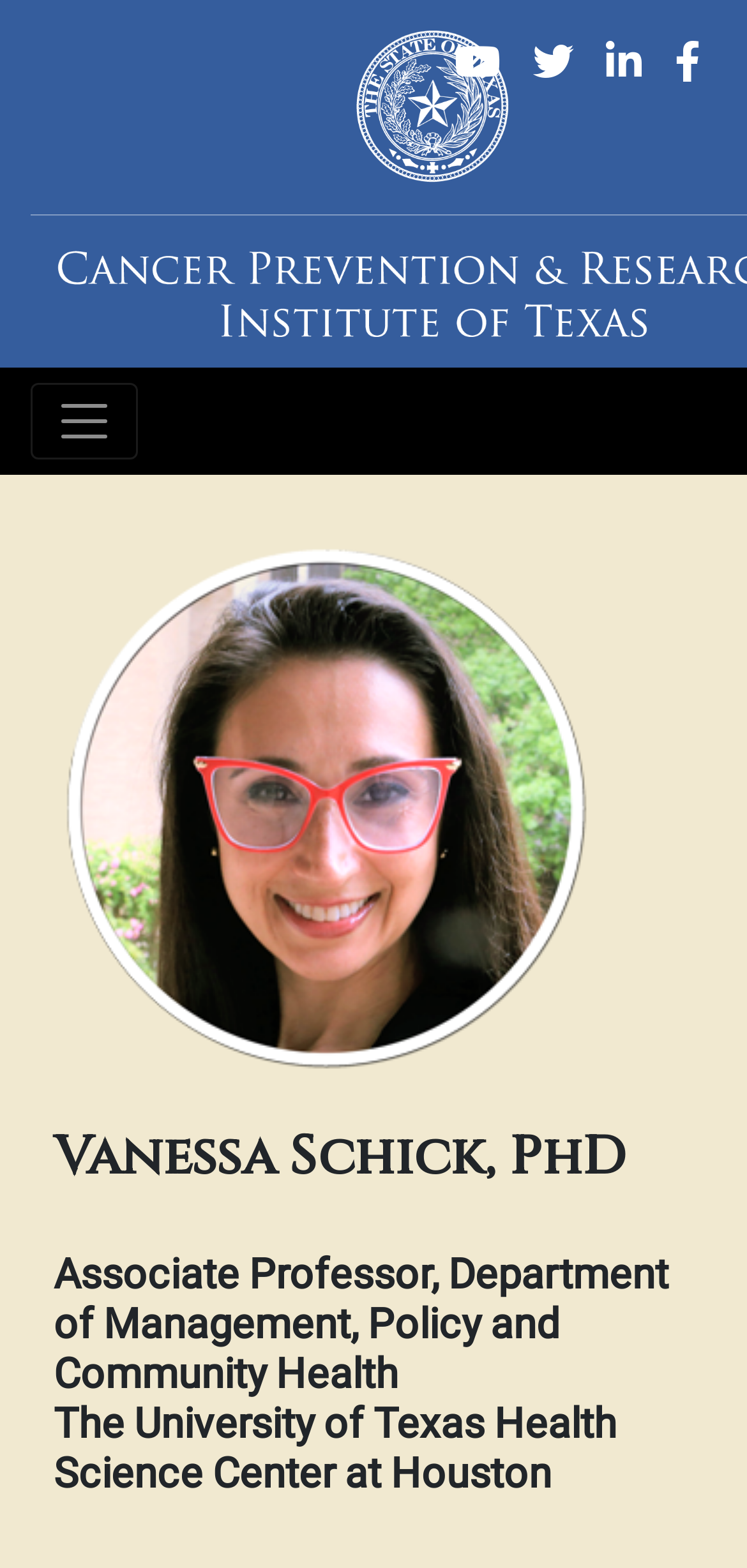Is the dropdown navigation button expanded?
Please give a detailed answer to the question using the information shown in the image.

I looked at the button element with the label 'Dropdown Navigation' and found that its 'expanded' property is set to 'False', indicating that the button is not expanded.